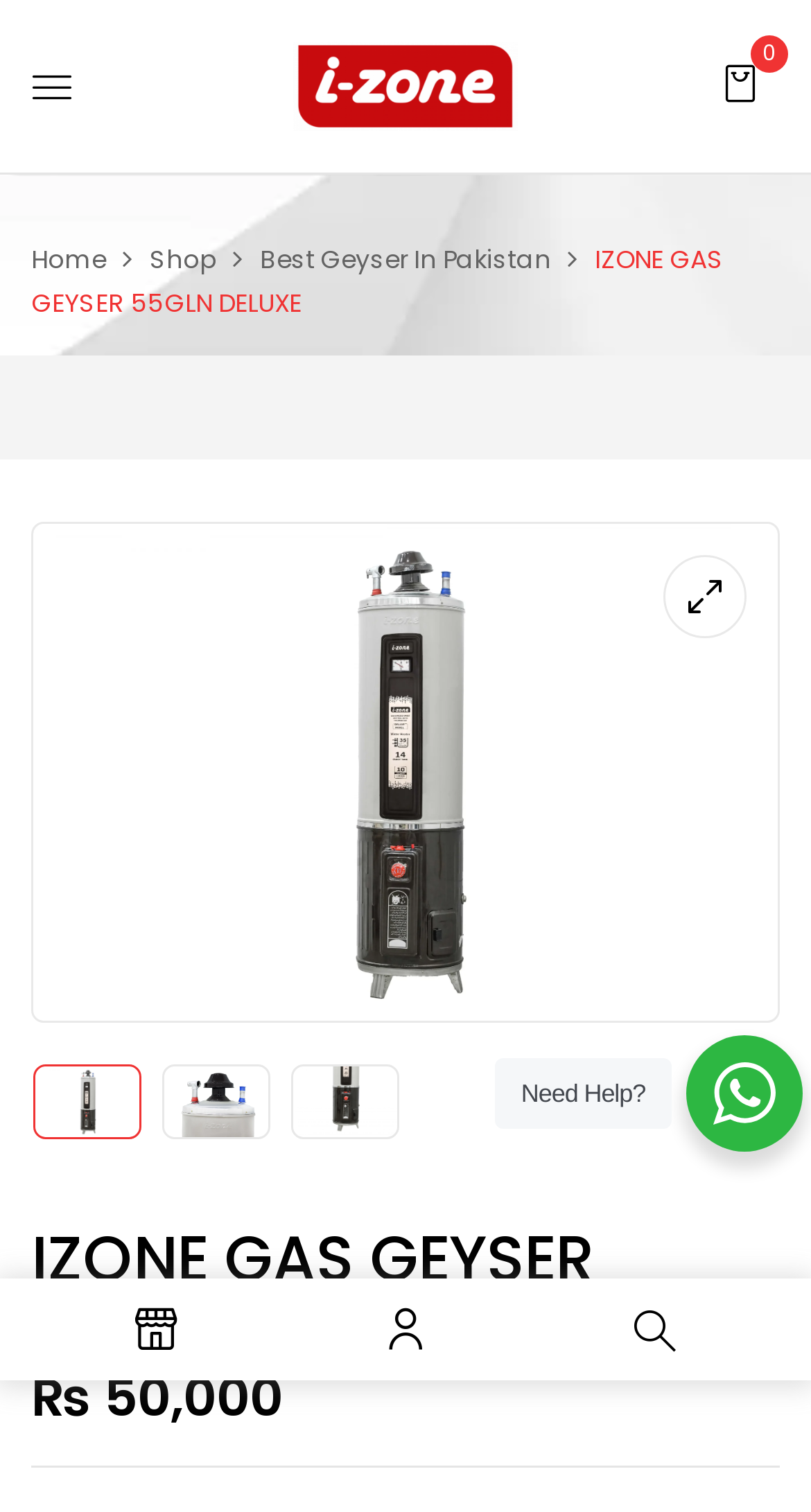Identify the webpage's primary heading and generate its text.

IZONE GAS GEYSER 55GLN DELUXE